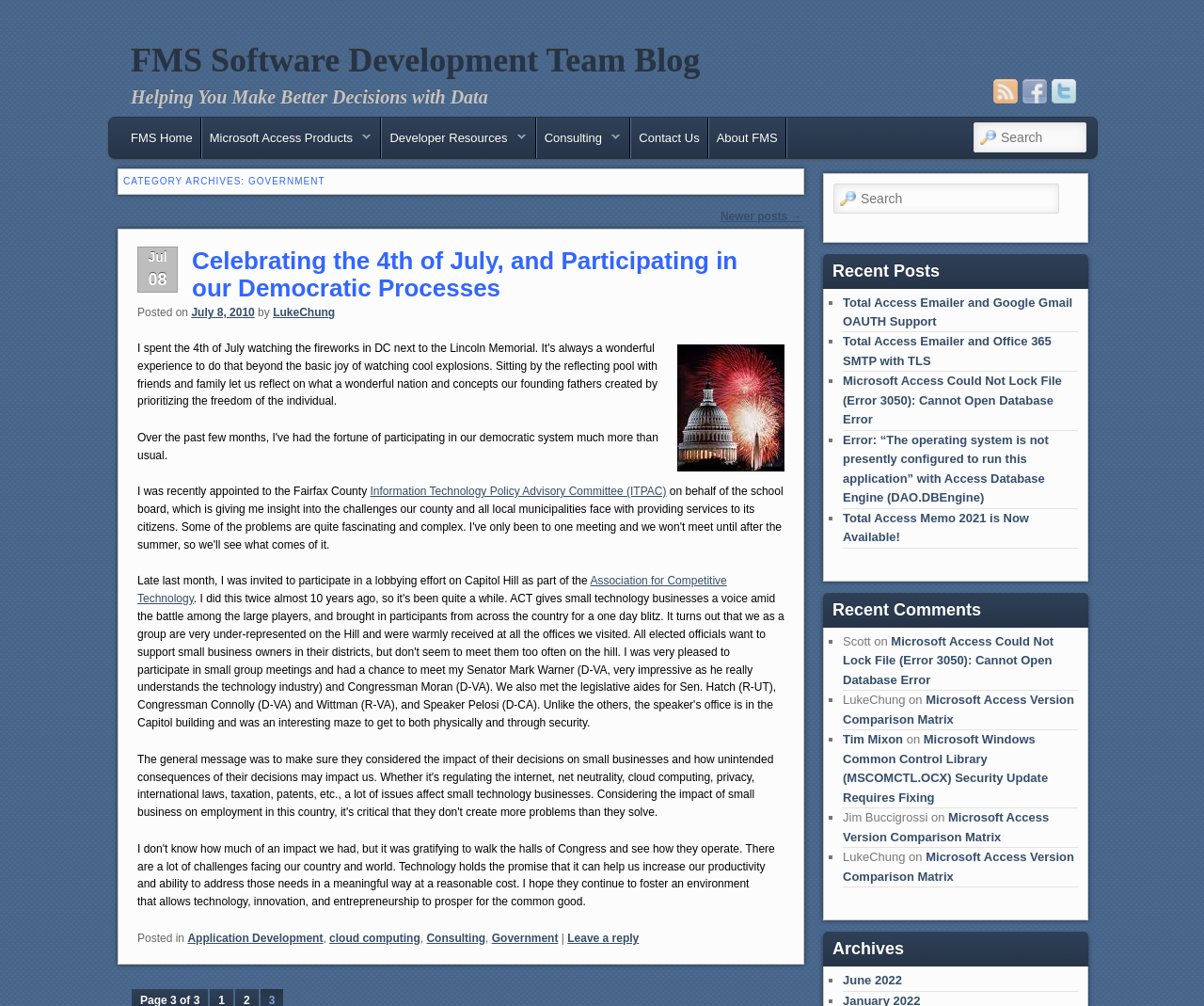Give a one-word or short-phrase answer to the following question: 
What is the name of the author of the current post?

LukeChung